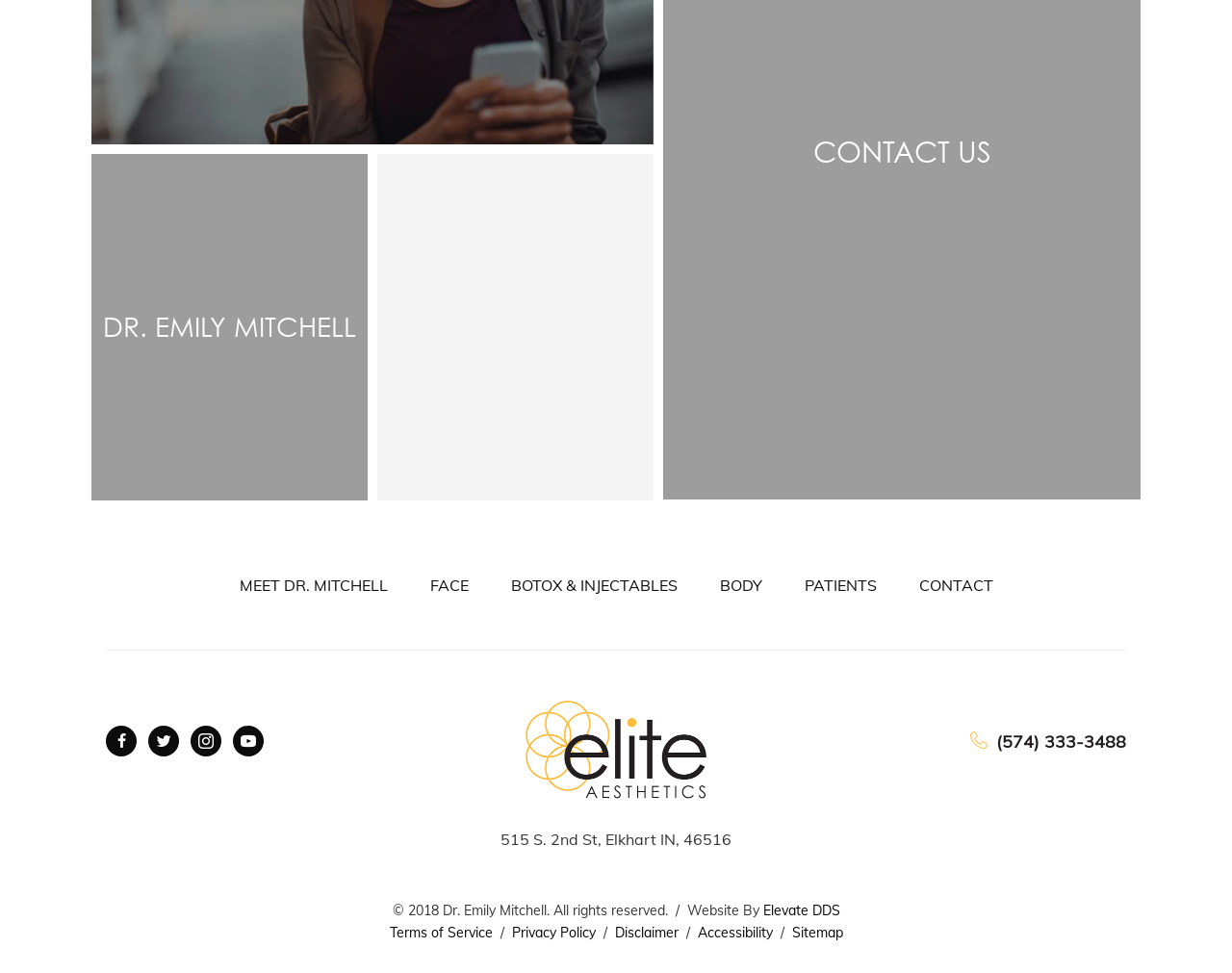Using the provided element description "Twitter", determine the bounding box coordinates of the UI element.

[0.332, 0.115, 0.378, 0.135]